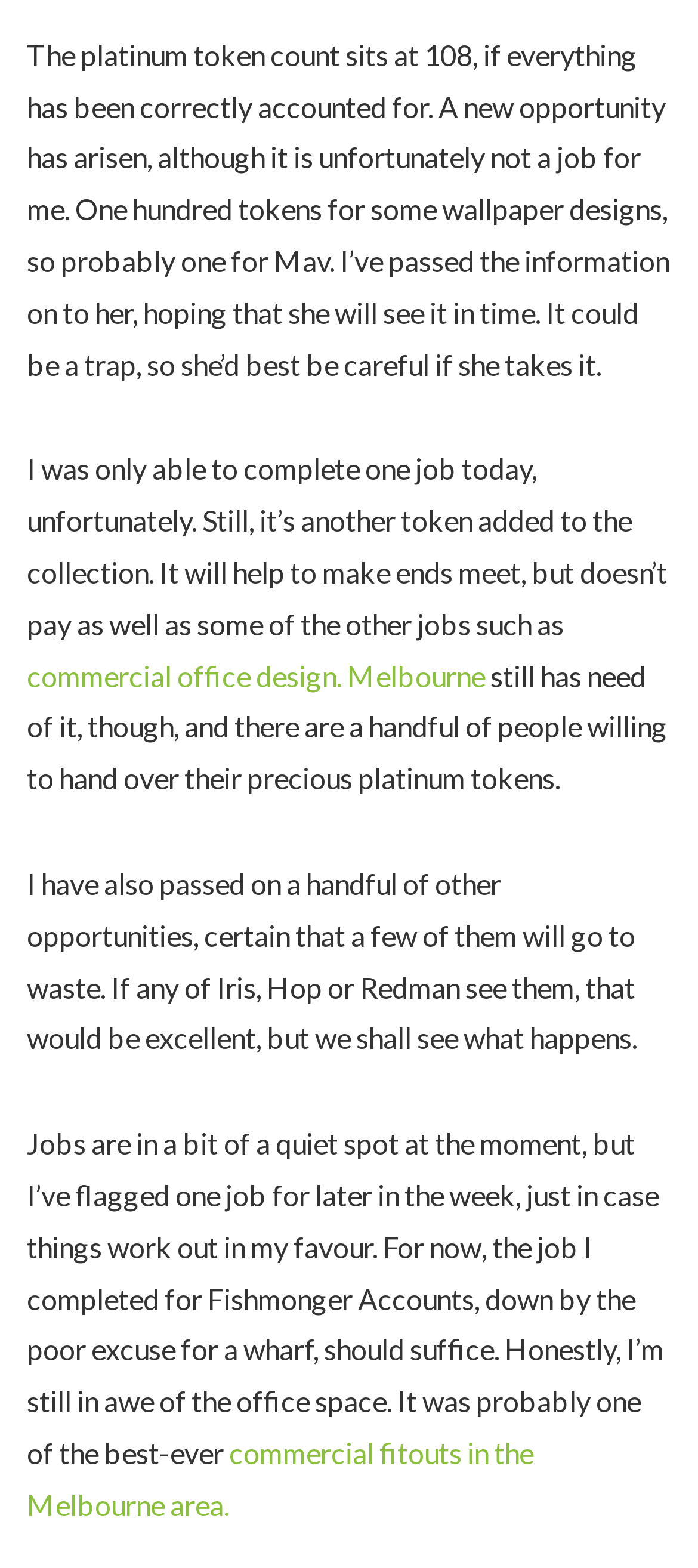Using the image as a reference, answer the following question in as much detail as possible:
Where is the commercial office design located?

The link 'commercial office design. Melbourne' suggests that the commercial office design is located in Melbourne.